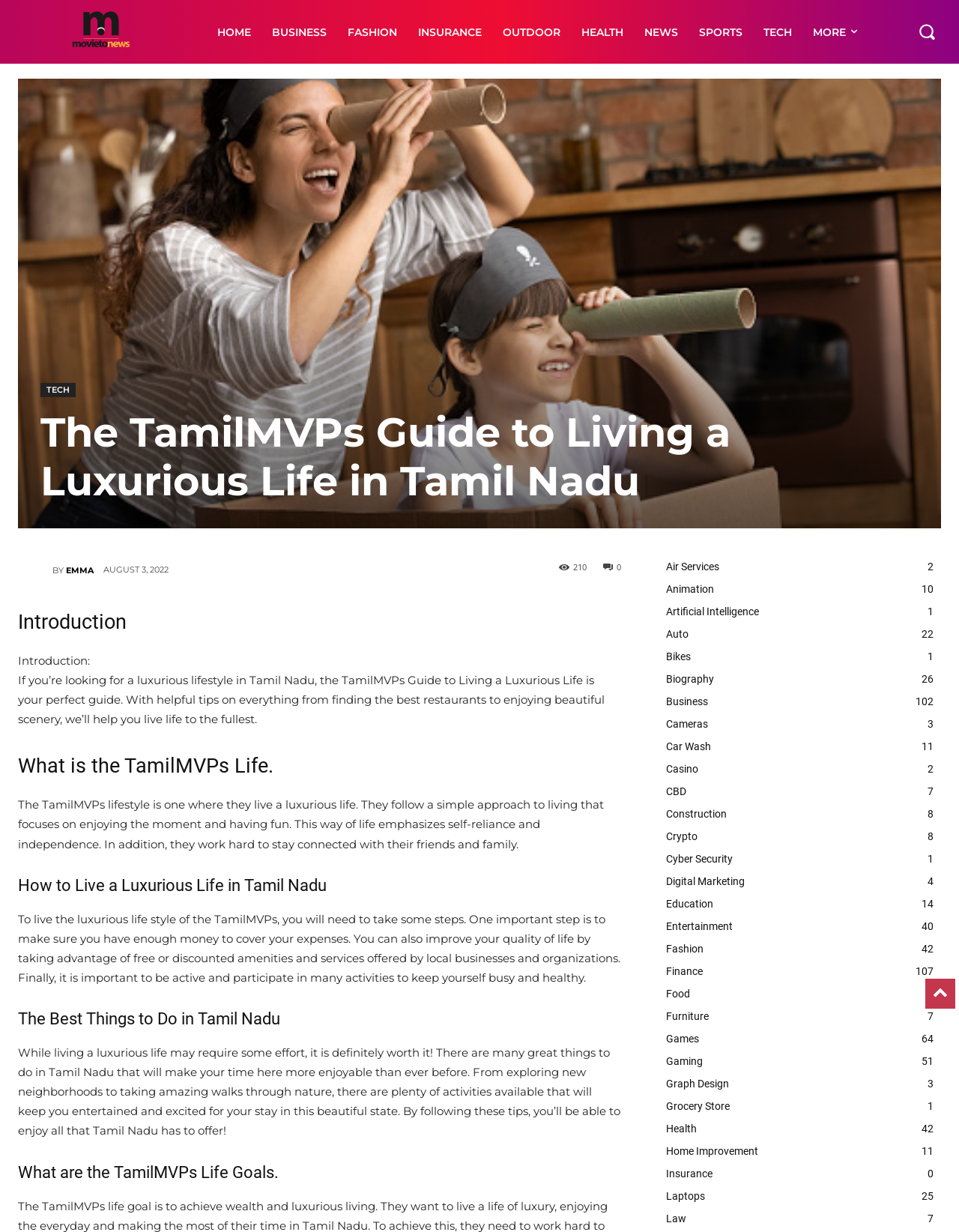Locate the bounding box coordinates of the element to click to perform the following action: 'Read the introduction'. The coordinates should be given as four float values between 0 and 1, in the form of [left, top, right, bottom].

[0.019, 0.493, 0.648, 0.516]